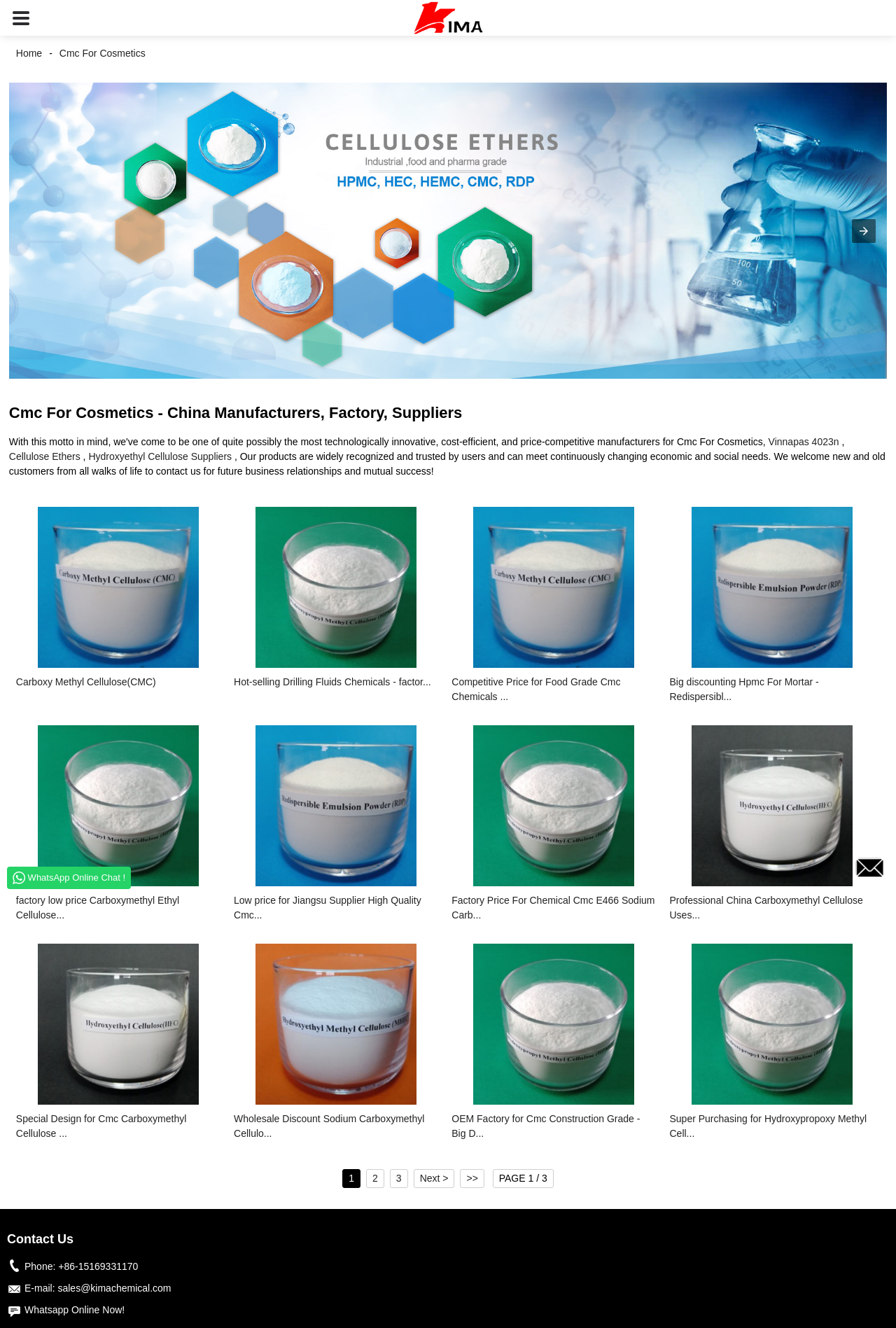Can you provide the bounding box coordinates for the element that should be clicked to implement the instruction: "Click the 'Whatsapp Online Now!' link"?

[0.027, 0.982, 0.139, 0.991]